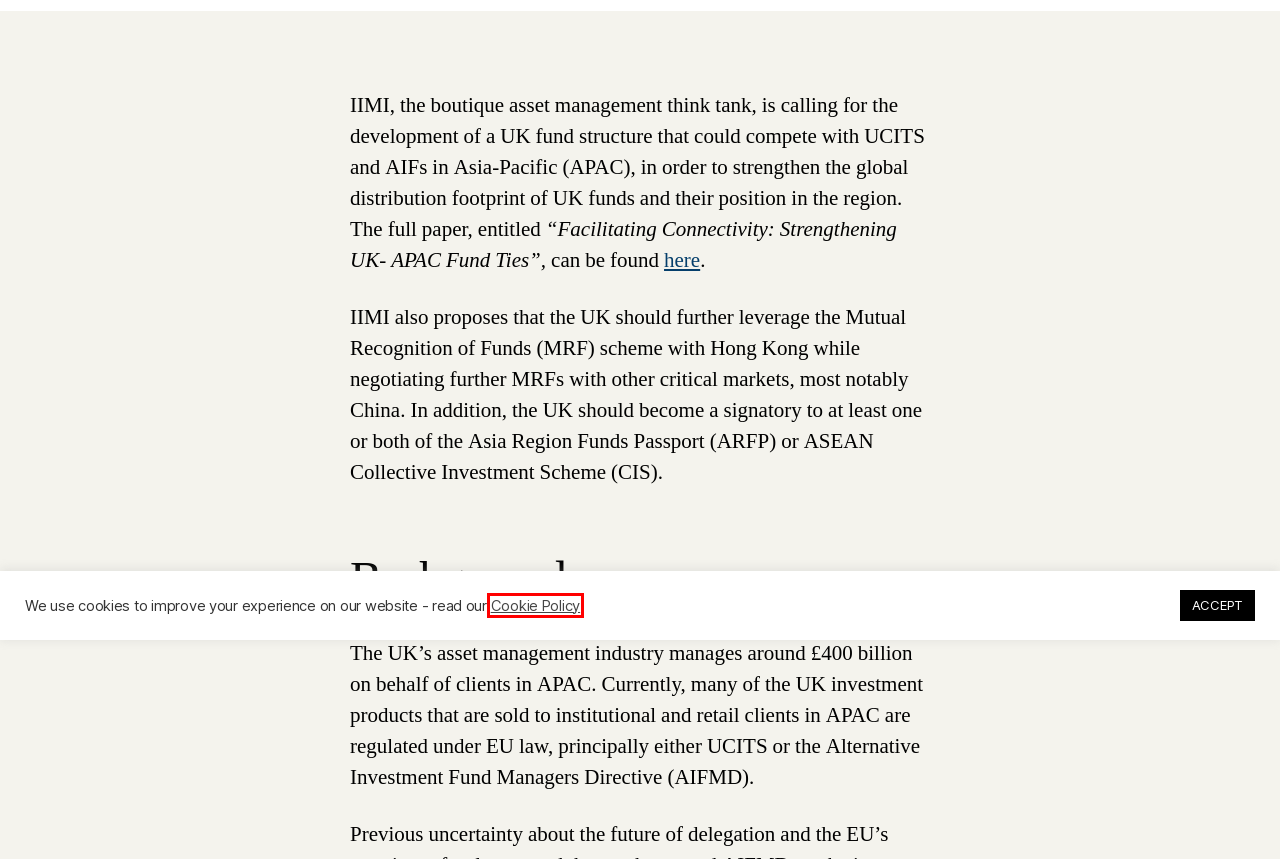You have been given a screenshot of a webpage, where a red bounding box surrounds a UI element. Identify the best matching webpage description for the page that loads after the element in the bounding box is clicked. Options include:
A. Events – Independent Investment Management Initiative
B. Contact – Independent Investment Management Initiative
C. Independent Investment Management Initiative
D. Who We Are – Independent Investment Management Initiative
E. Not the time for deviation on ESG standards – Independent Investment Management Initiative
F. Press Releases – Independent Investment Management Initiative
G. Legal – Independent Investment Management Initiative
H. Our History – Independent Investment Management Initiative

G